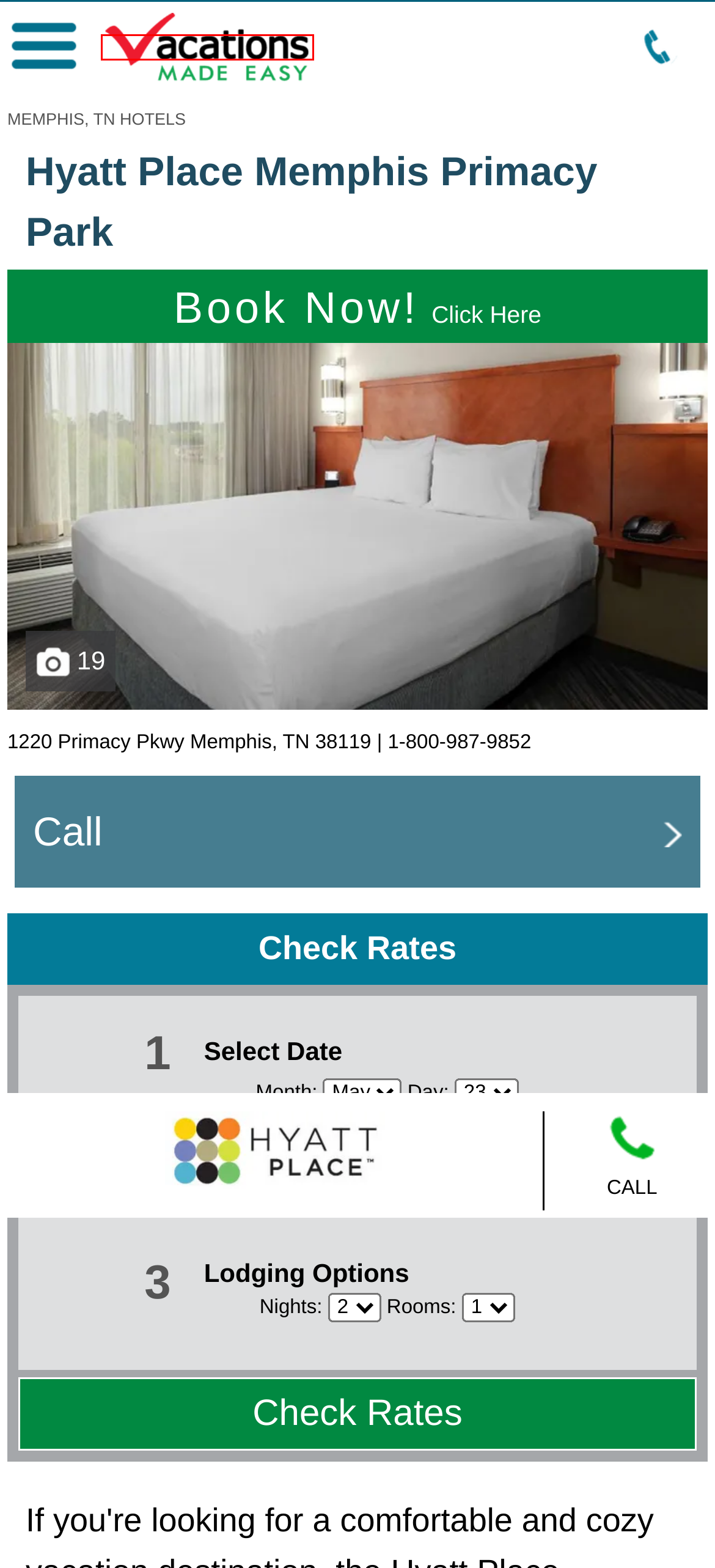You have a screenshot of a webpage with a red rectangle bounding box around an element. Identify the best matching webpage description for the new page that appears after clicking the element in the bounding box. The descriptions are:
A. Memphis TN Site Map
B. Memphis Guided Bus Tours
C. Memphis Music Hall of Fame
D. Contact Vacations Made Easy
E. Memphis Ghosts
F. VME Terms Of Use
G. Vacation Packages, Hotels, Show & Activity Tickets - Vacations Made Easy (800)987-9852
H. Memphis Ghost Walking Tour

G